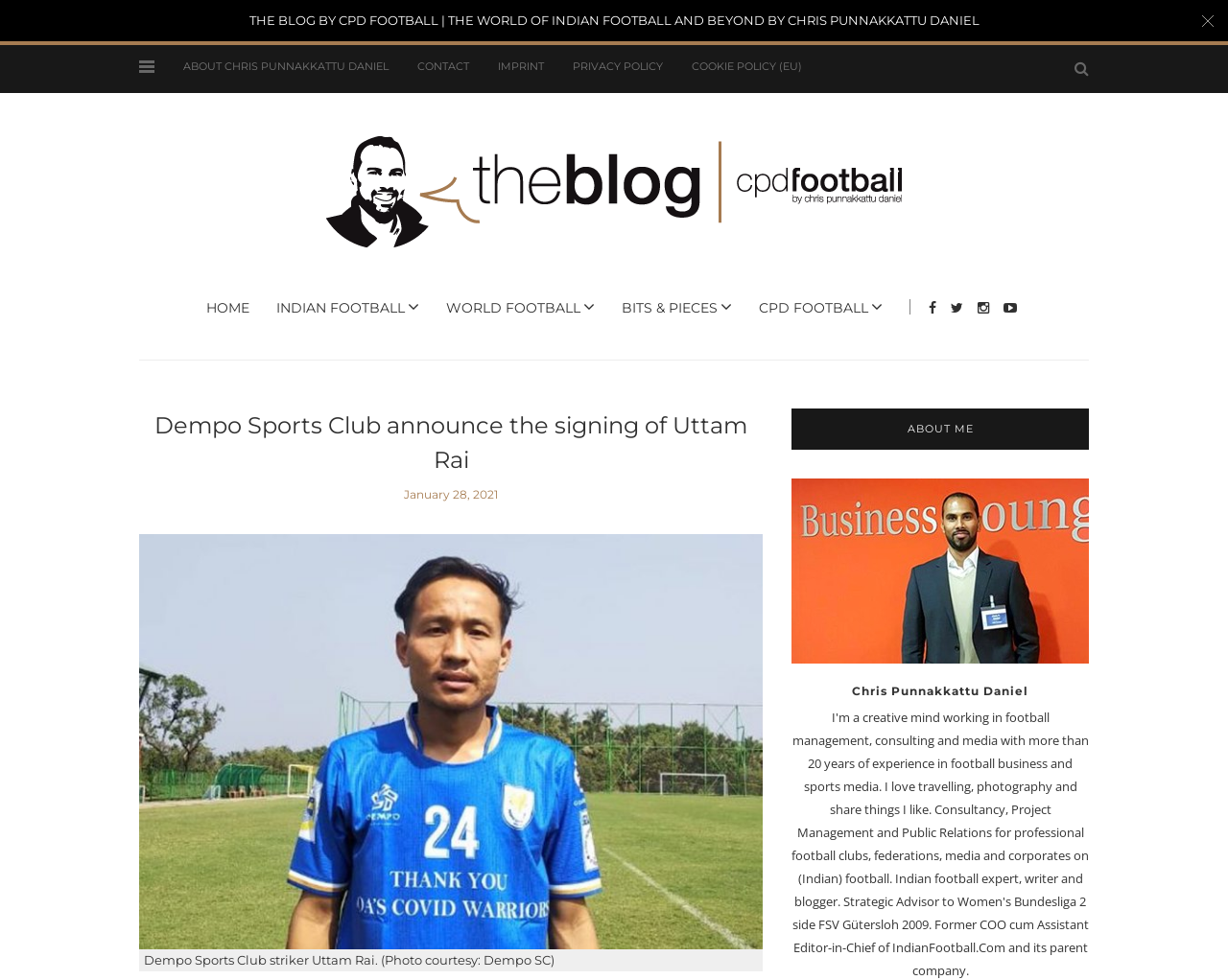Determine the bounding box coordinates for the area that should be clicked to carry out the following instruction: "View the image of Uttam Rai".

[0.113, 0.545, 0.621, 0.969]